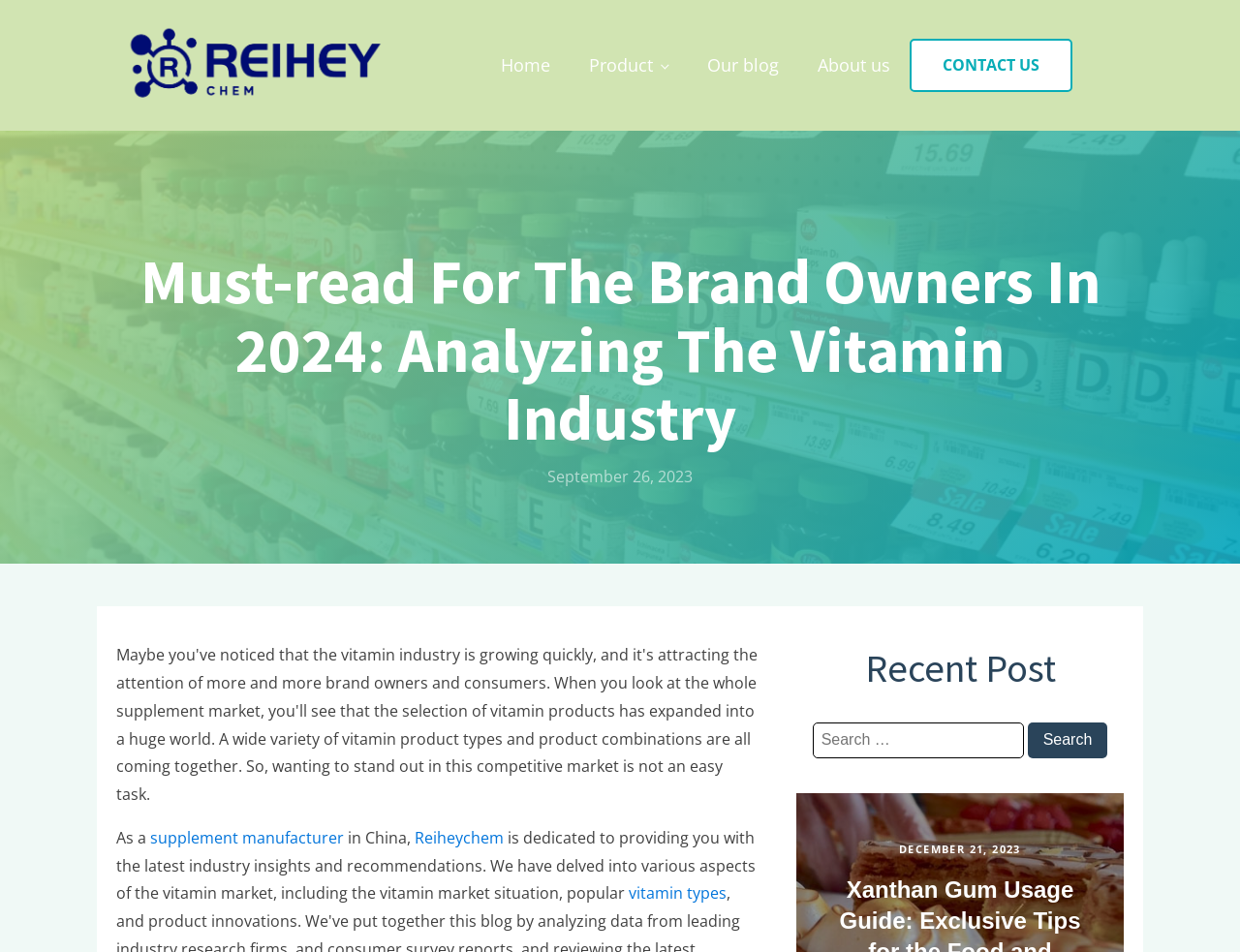Could you identify the text that serves as the heading for this webpage?

Must-read For The Brand Owners In 2024: Analyzing The Vitamin Industry